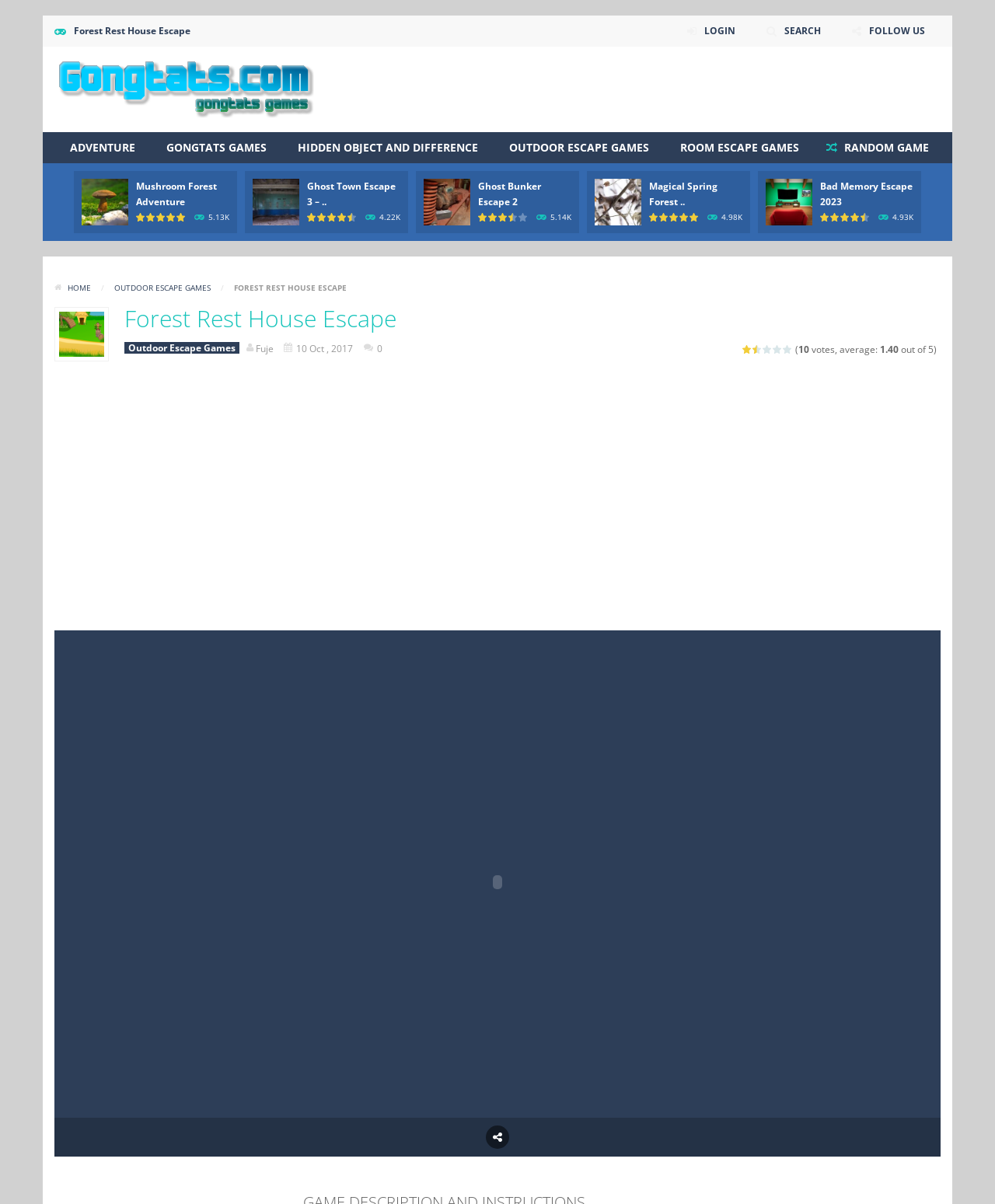How many games are displayed on this page?
Analyze the image and deliver a detailed answer to the question.

I counted the number of game links with 'PLAY NOW!' buttons, and there are 5 games displayed on this page.